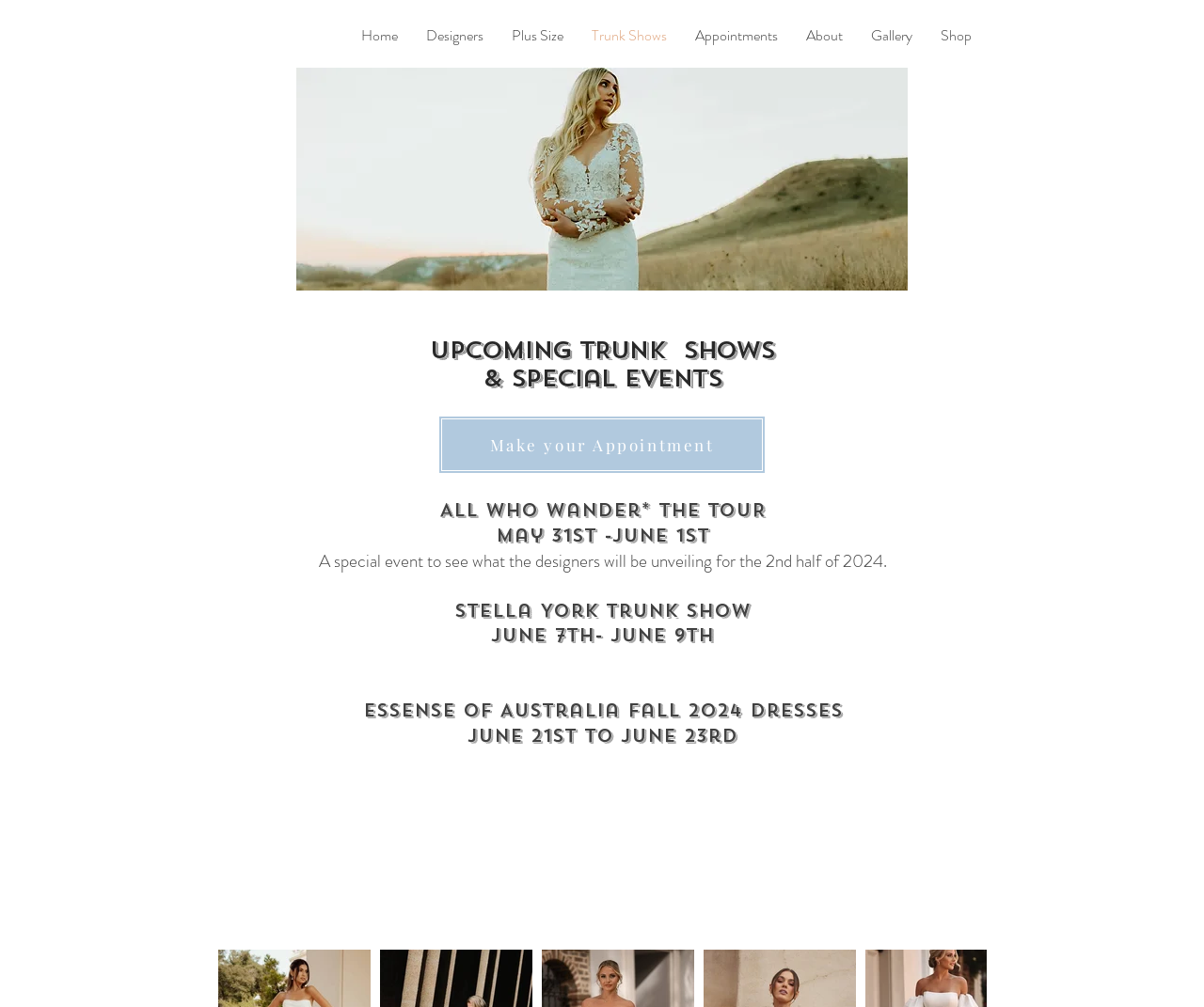Create an elaborate caption for the webpage.

The webpage appears to be a bridal salon's website, specifically promoting their trunk shows and special events. At the top, there is a navigation menu with 8 links: Home, Designers, Plus Size, Trunk Shows, Appointments, About, Gallery, and Shop. Below the navigation menu, there is a large image taking up most of the width of the page, showcasing a bridal gown.

The main content of the page is divided into sections, each announcing an upcoming trunk show or special event. The first section is titled "Upcoming TRUNK SHOWS & Special Events" and is followed by three subsections. The first subsection is for "All Who Wander* THE TOUR" taking place on May 31st - June 1st, with a brief description of the event. The second subsection is for the "Stella York Trunk Show" happening on June 7th- June 9th. The third subsection is for the "Essense of Australia Fall 2024 Dresses" trunk show, scheduled for June 21st to June 23rd.

In between these sections, there is a call-to-action link to "Make your Appointment". The page also mentions a special event for 2023 brides, taking place on July 8th - 10th, as indicated in the meta description. Overall, the webpage is promoting the salon's upcoming events and encouraging visitors to make an appointment.